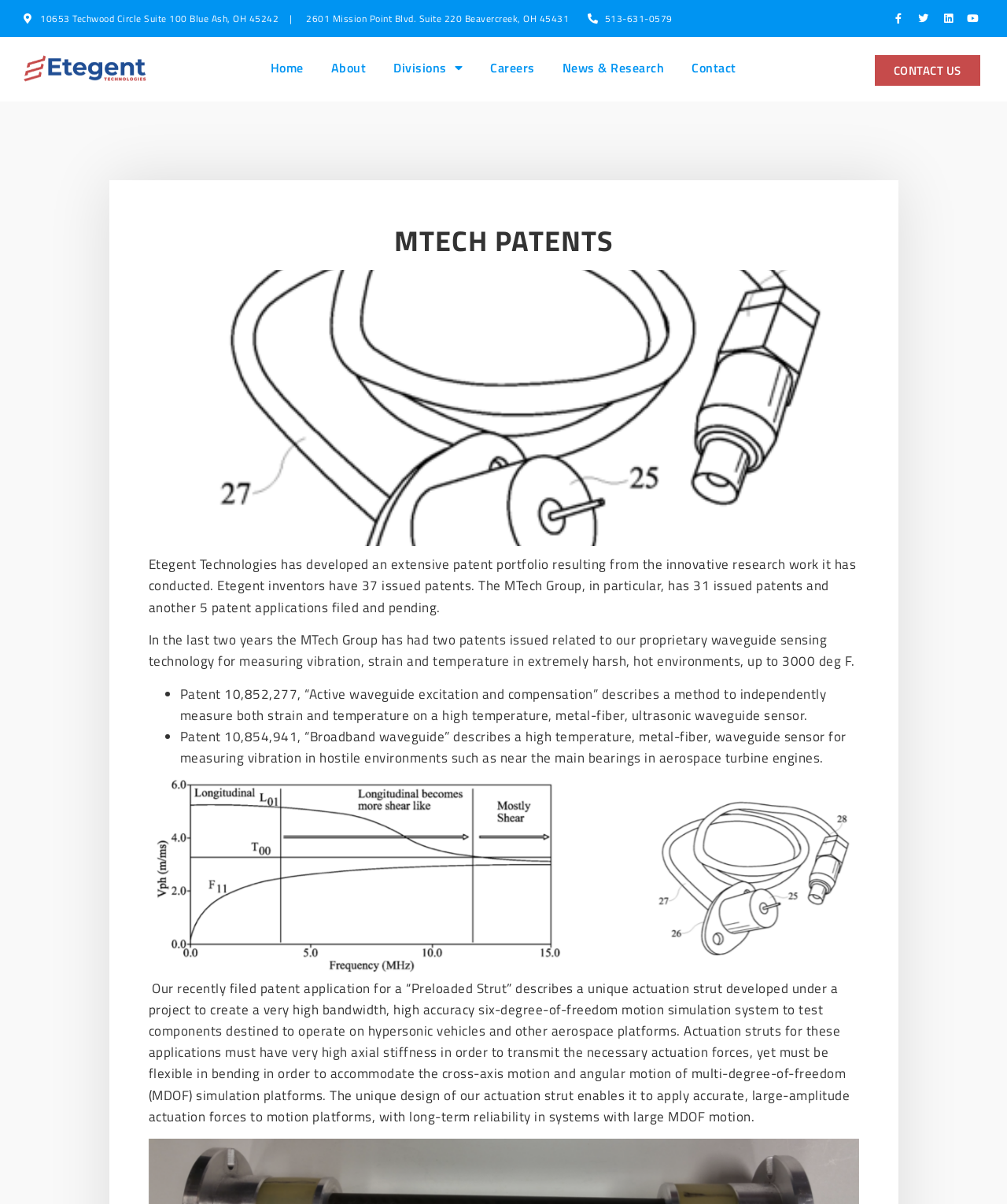Use a single word or phrase to answer the question: How many issued patents does the MTech Group have?

31